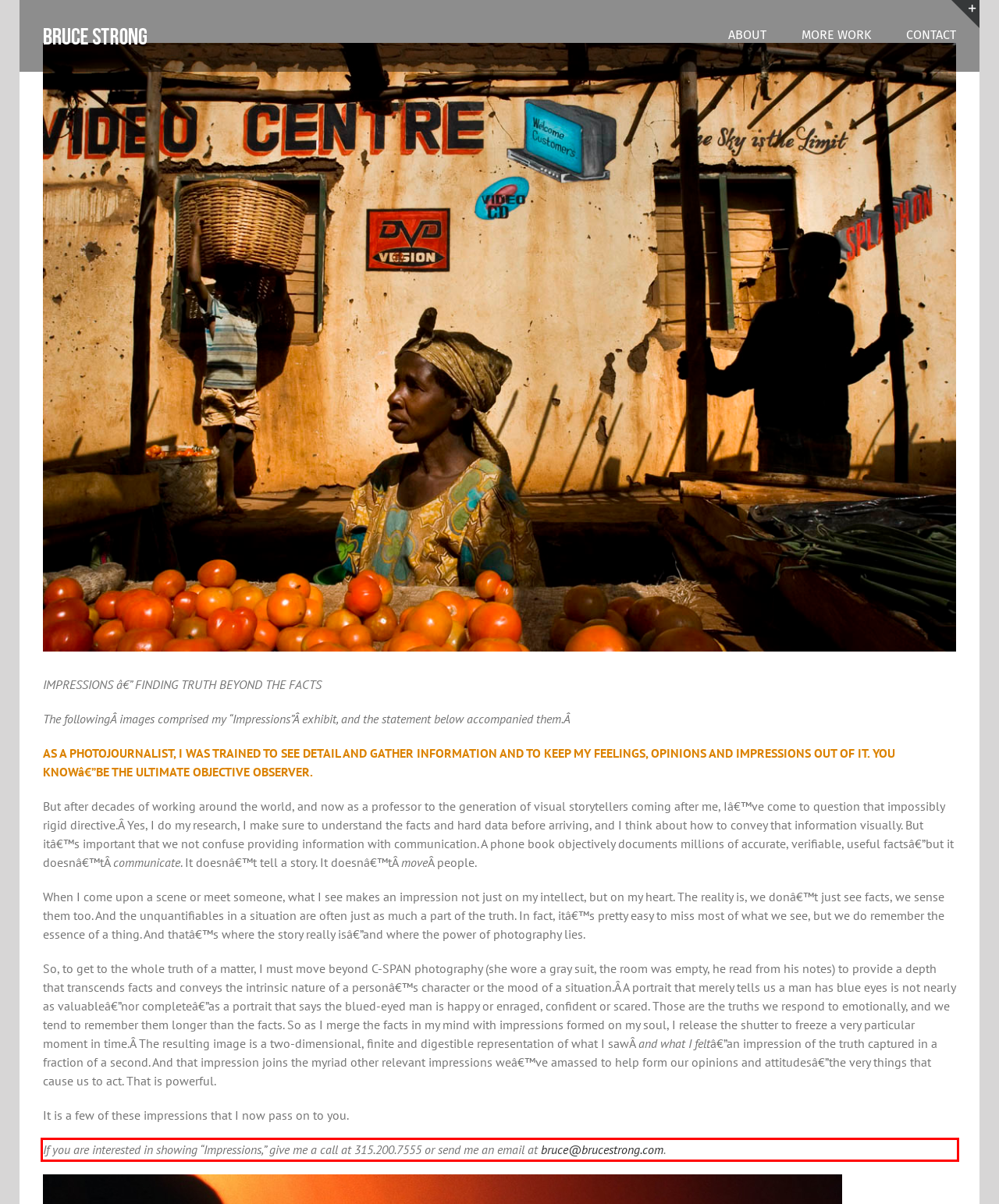Observe the screenshot of the webpage that includes a red rectangle bounding box. Conduct OCR on the content inside this red bounding box and generate the text.

If you are interested in showing “Impressions,” give me a call at 315.200.7555 or send me an email at bruce@brucestrong.com.